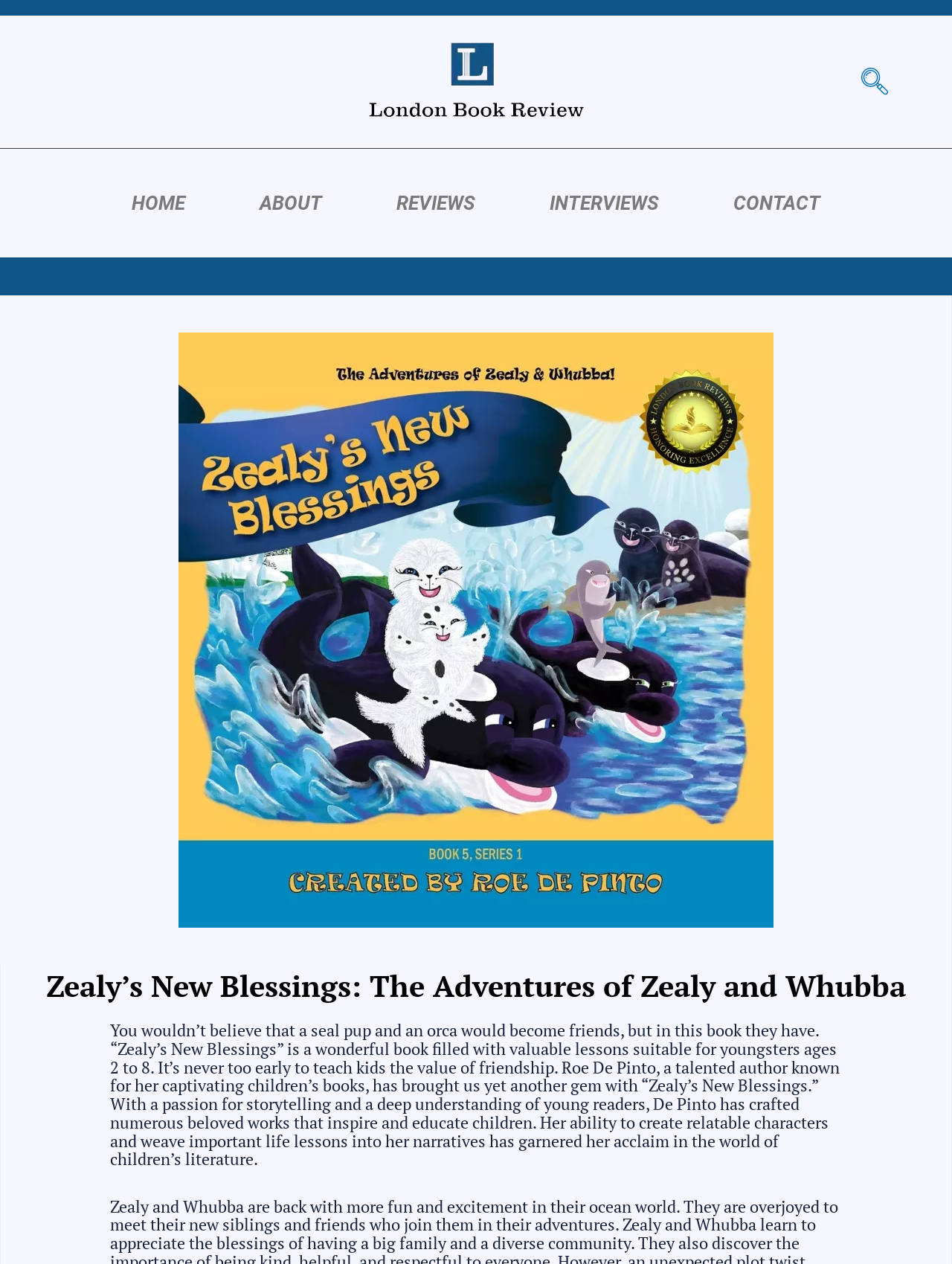What is the age range for the book?
Using the image, provide a concise answer in one word or a short phrase.

2 to 8